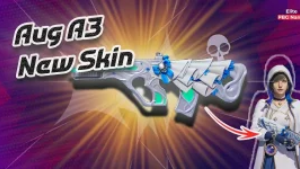Look at the image and give a detailed response to the following question: What is the AUG A3 skin's design style?

The caption states that the skin features a 'sleek, futuristic design' which is highlighted in shades of silver and blue, suggesting a modern and high-tech aesthetic.